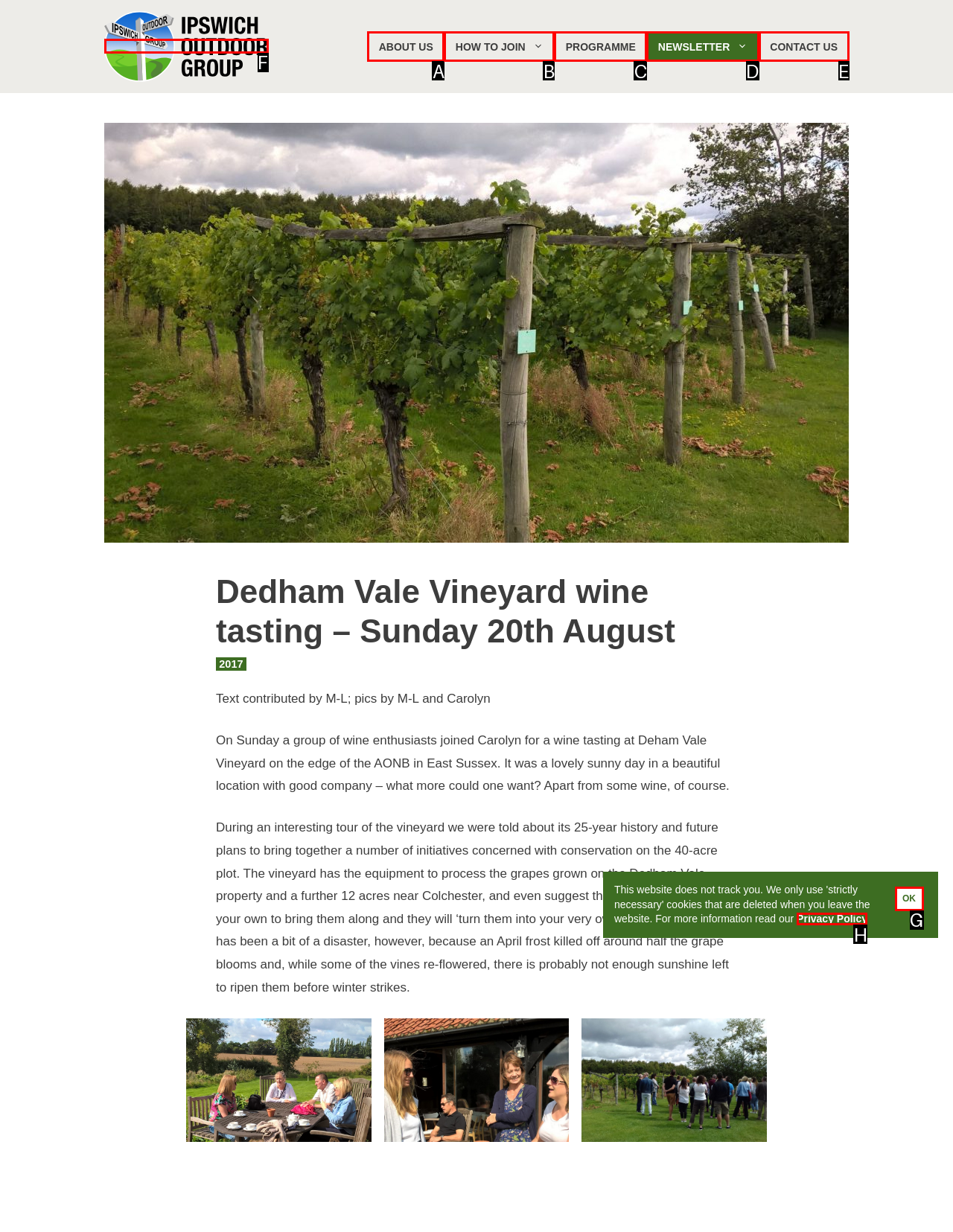Identify which HTML element to click to fulfill the following task: Check the Privacy Policy. Provide your response using the letter of the correct choice.

H